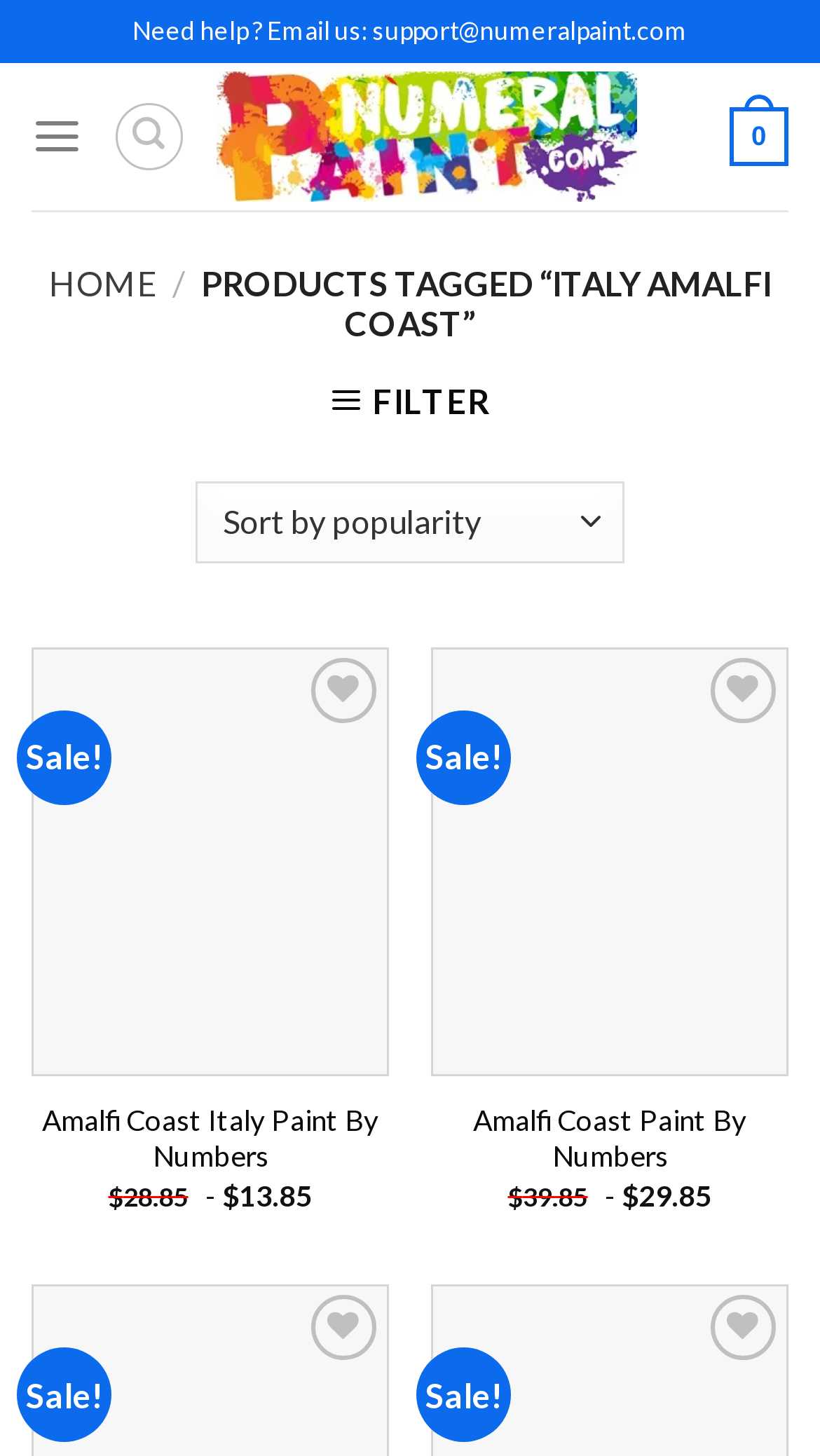How many paint by numbers kits are displayed on the page?
Answer with a single word or phrase by referring to the visual content.

3